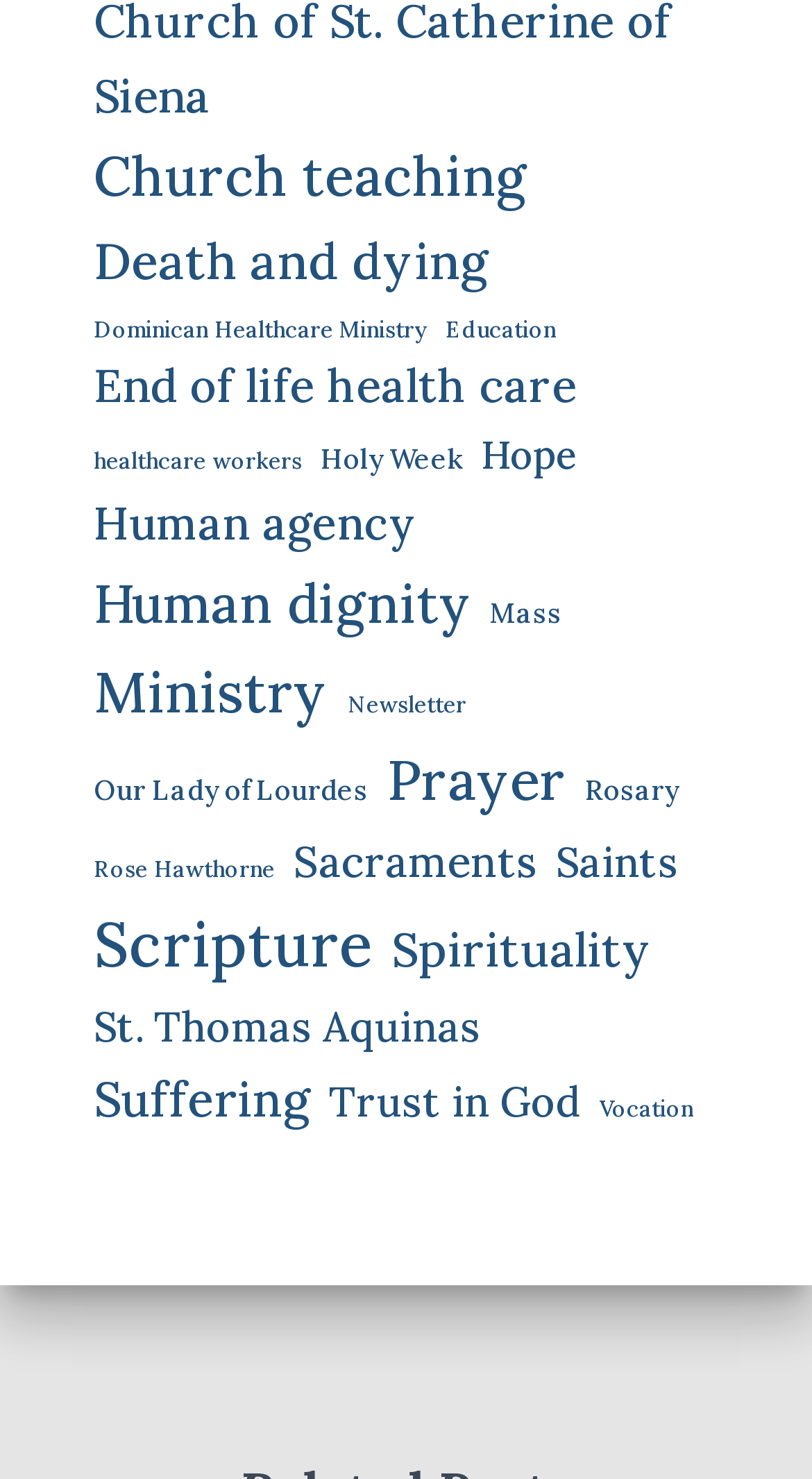How many topics are related to 'Ministry'?
Using the image provided, answer with just one word or phrase.

30